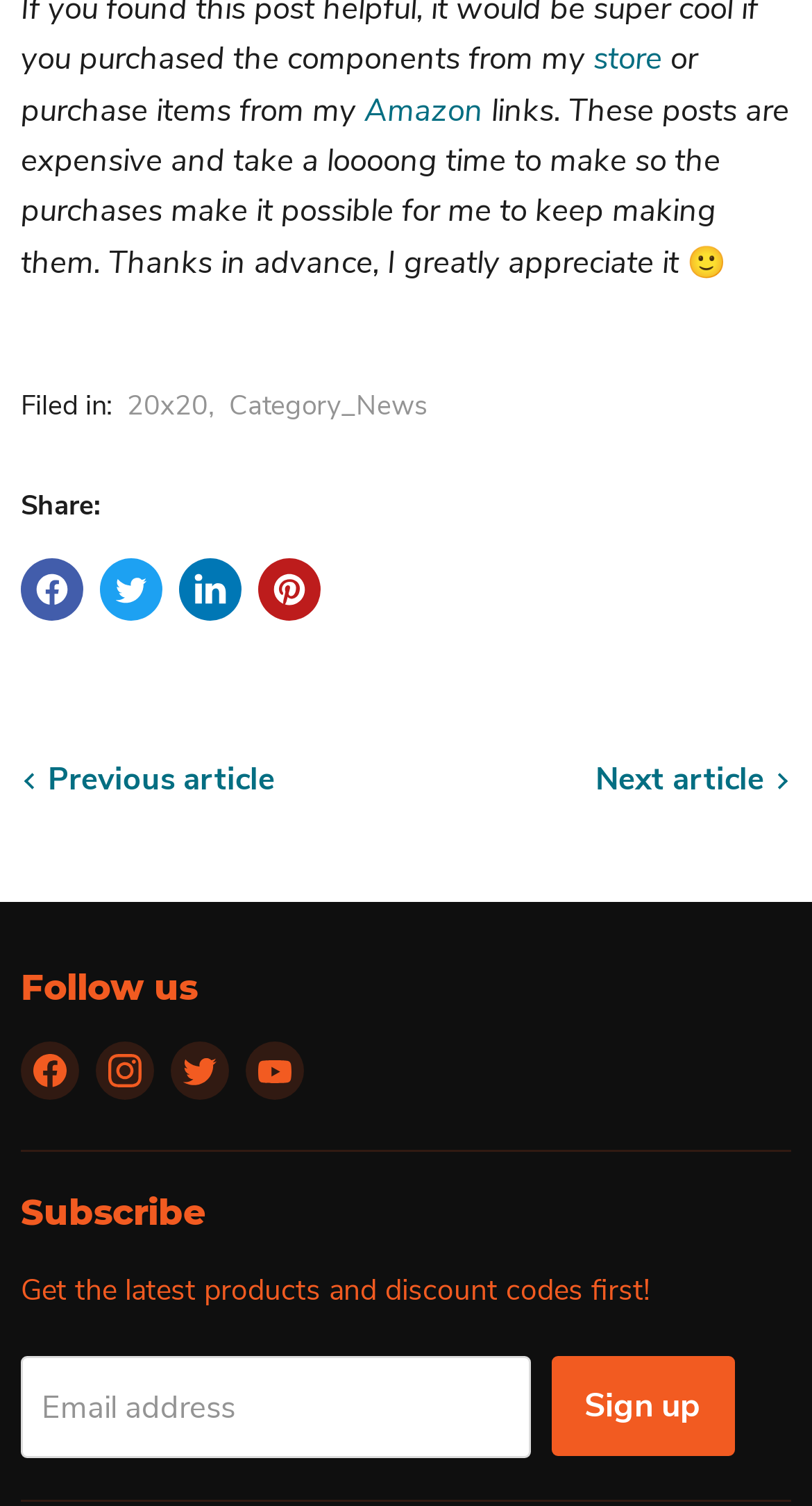What is the author asking for?
Please provide a single word or phrase answer based on the image.

Purchases